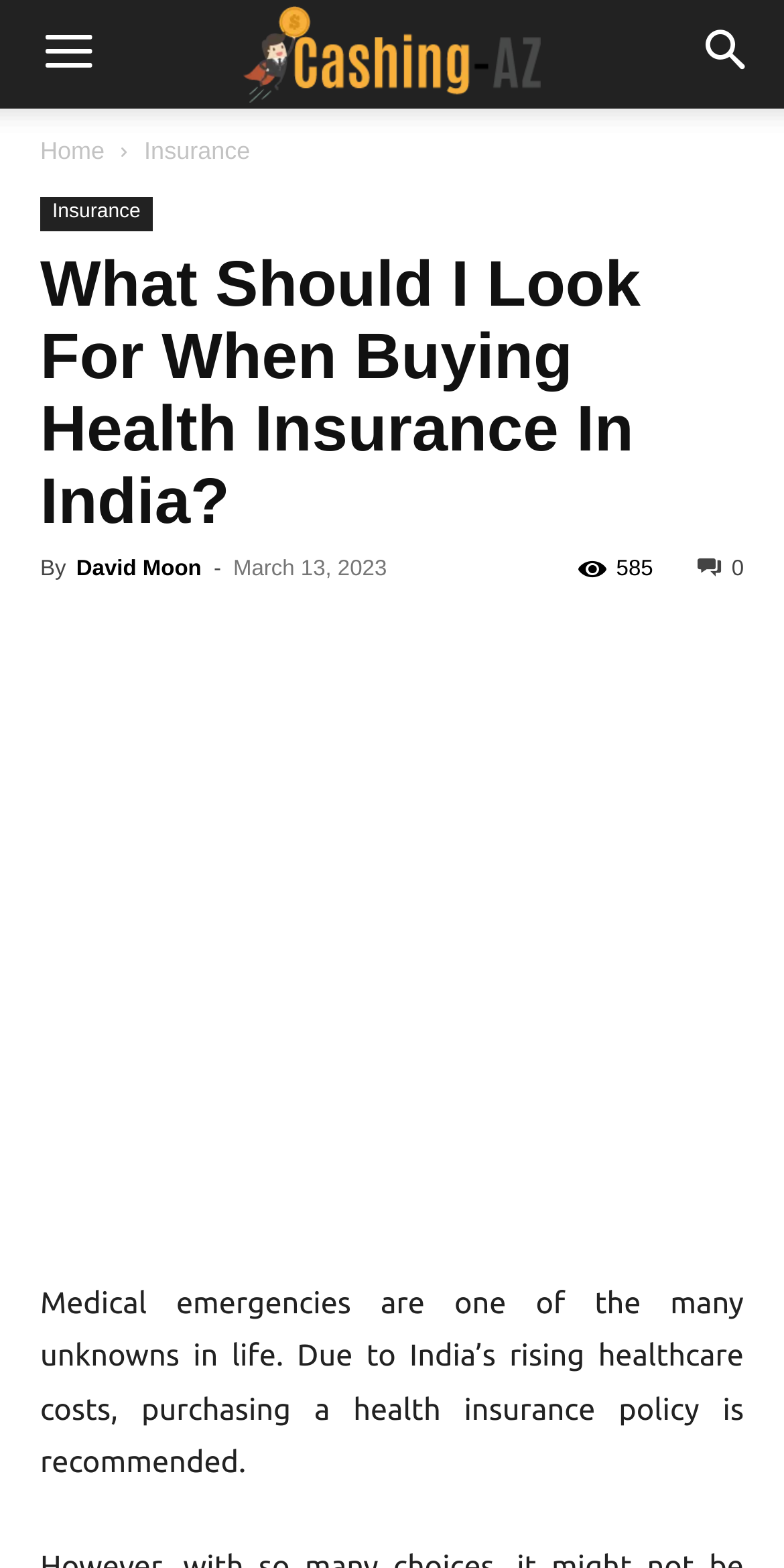Indicate the bounding box coordinates of the clickable region to achieve the following instruction: "Learn about 'Insurance'."

[0.184, 0.087, 0.319, 0.105]